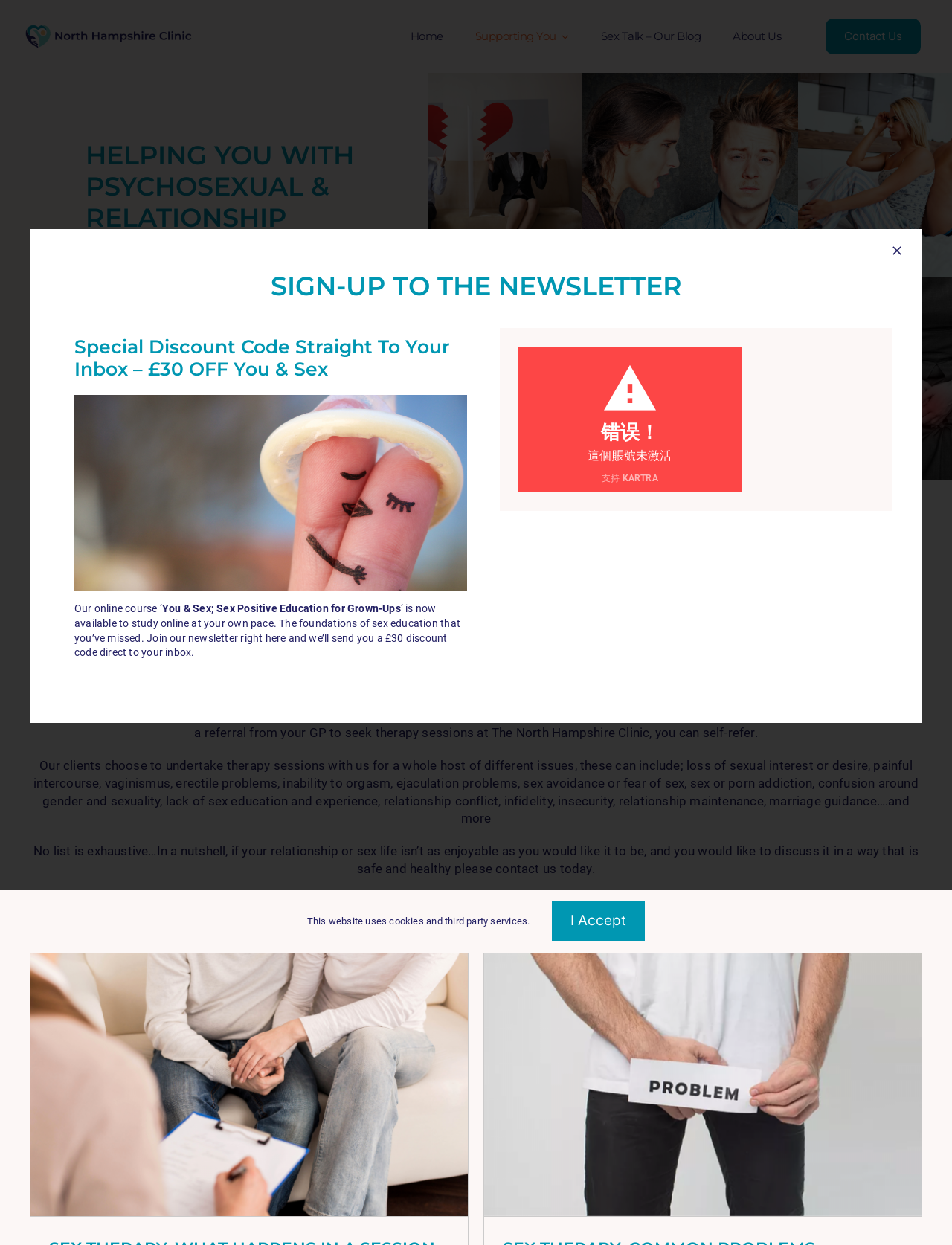Please identify the bounding box coordinates of the element on the webpage that should be clicked to follow this instruction: "Click the 'Home' link". The bounding box coordinates should be given as four float numbers between 0 and 1, formatted as [left, top, right, bottom].

[0.431, 0.017, 0.466, 0.042]